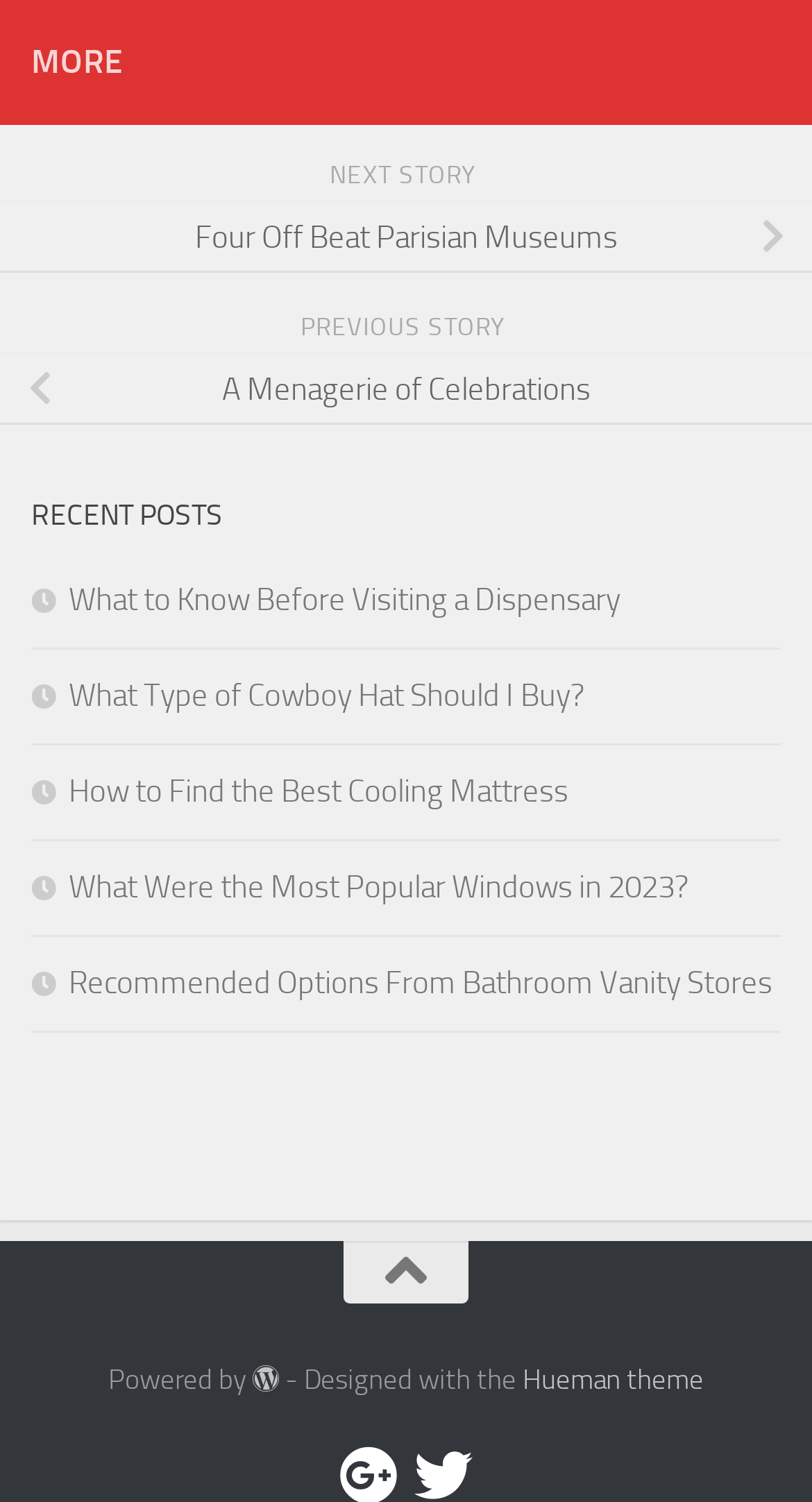Locate the bounding box coordinates of the region to be clicked to comply with the following instruction: "View news posted on 'May 14, 2024'". The coordinates must be four float numbers between 0 and 1, in the form [left, top, right, bottom].

None